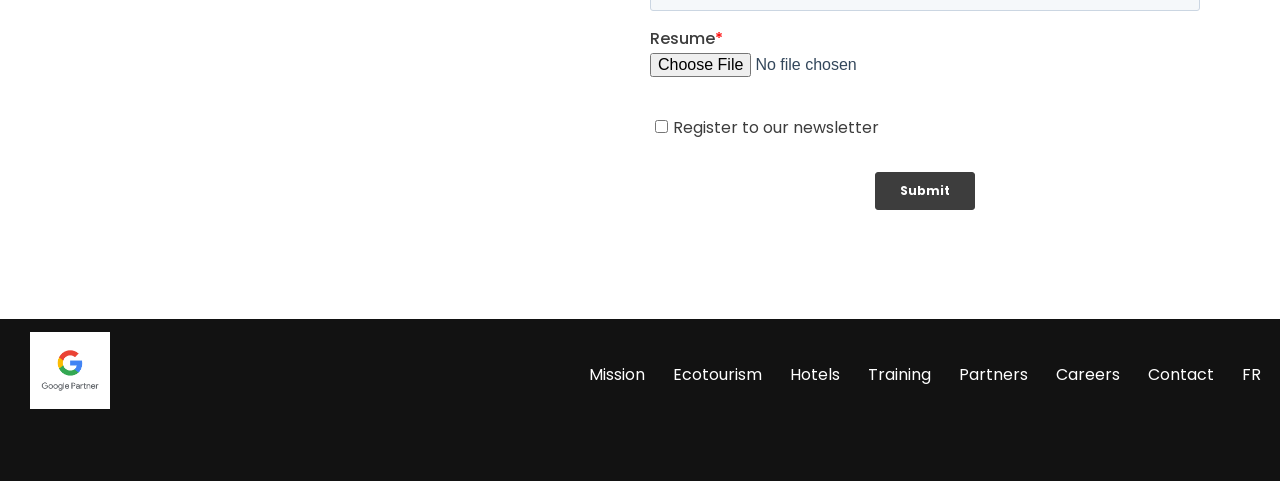Please identify the coordinates of the bounding box for the clickable region that will accomplish this instruction: "go to the WordPress website".

[0.2, 0.923, 0.267, 0.971]